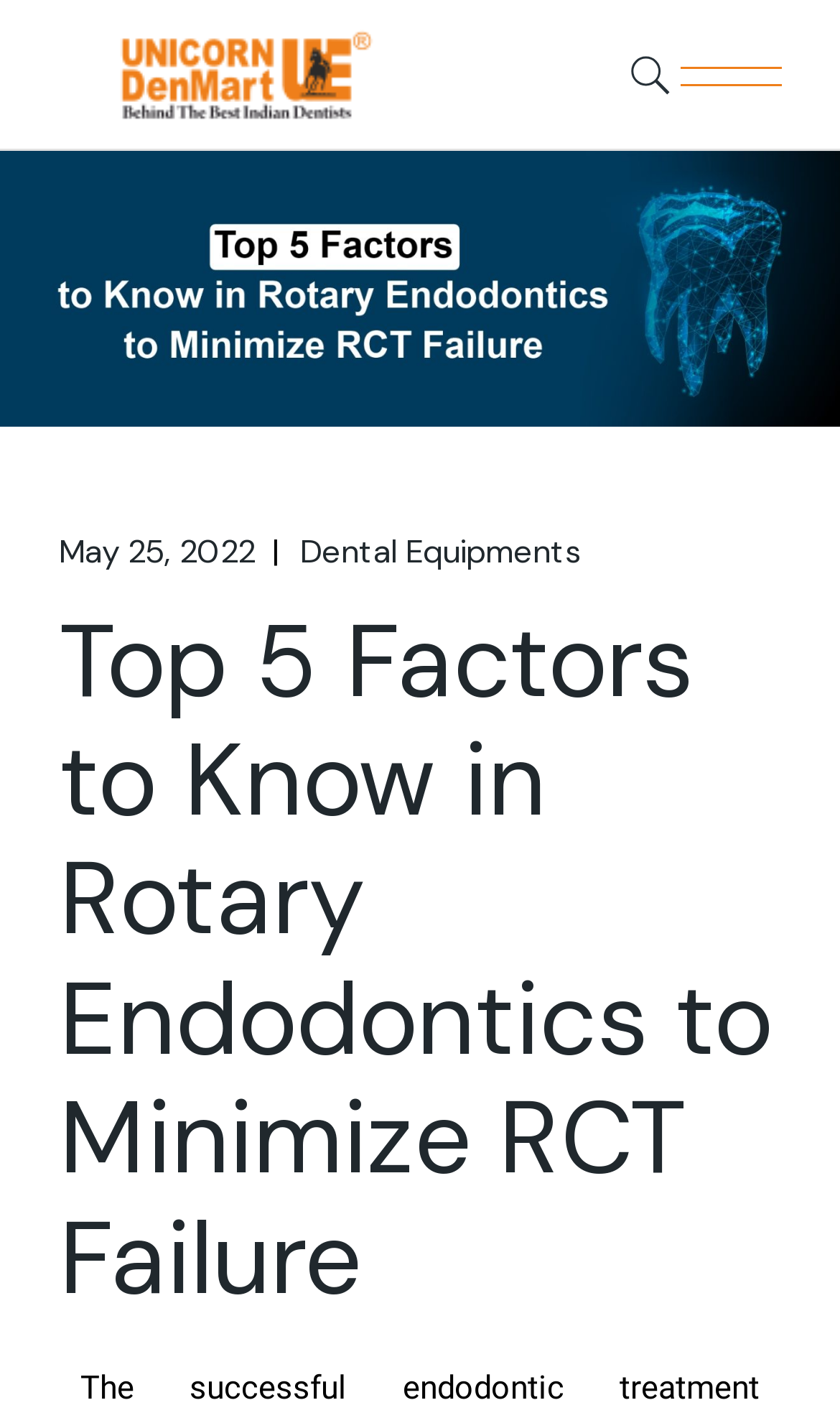Is the webpage about a specific topic?
Look at the image and provide a short answer using one word or a phrase.

Yes